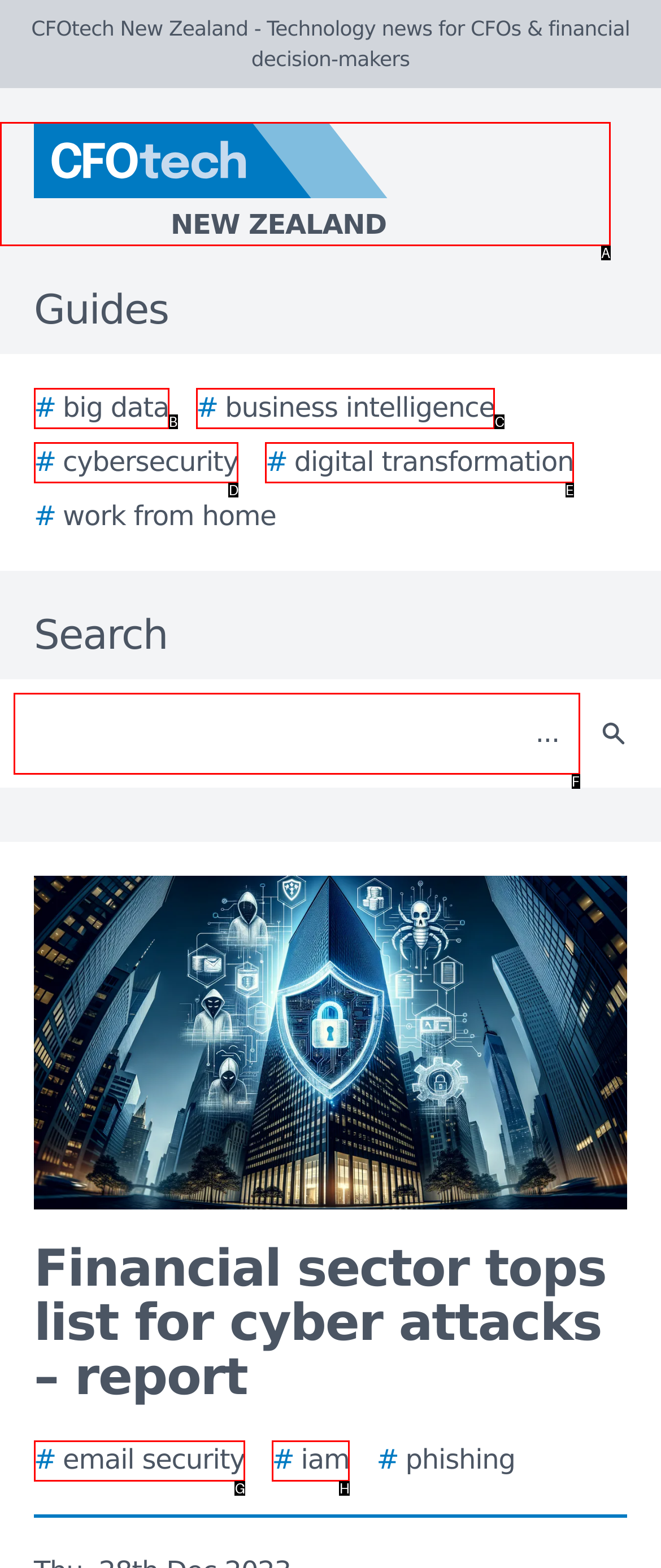Please select the letter of the HTML element that fits the description: # IAM. Answer with the option's letter directly.

H